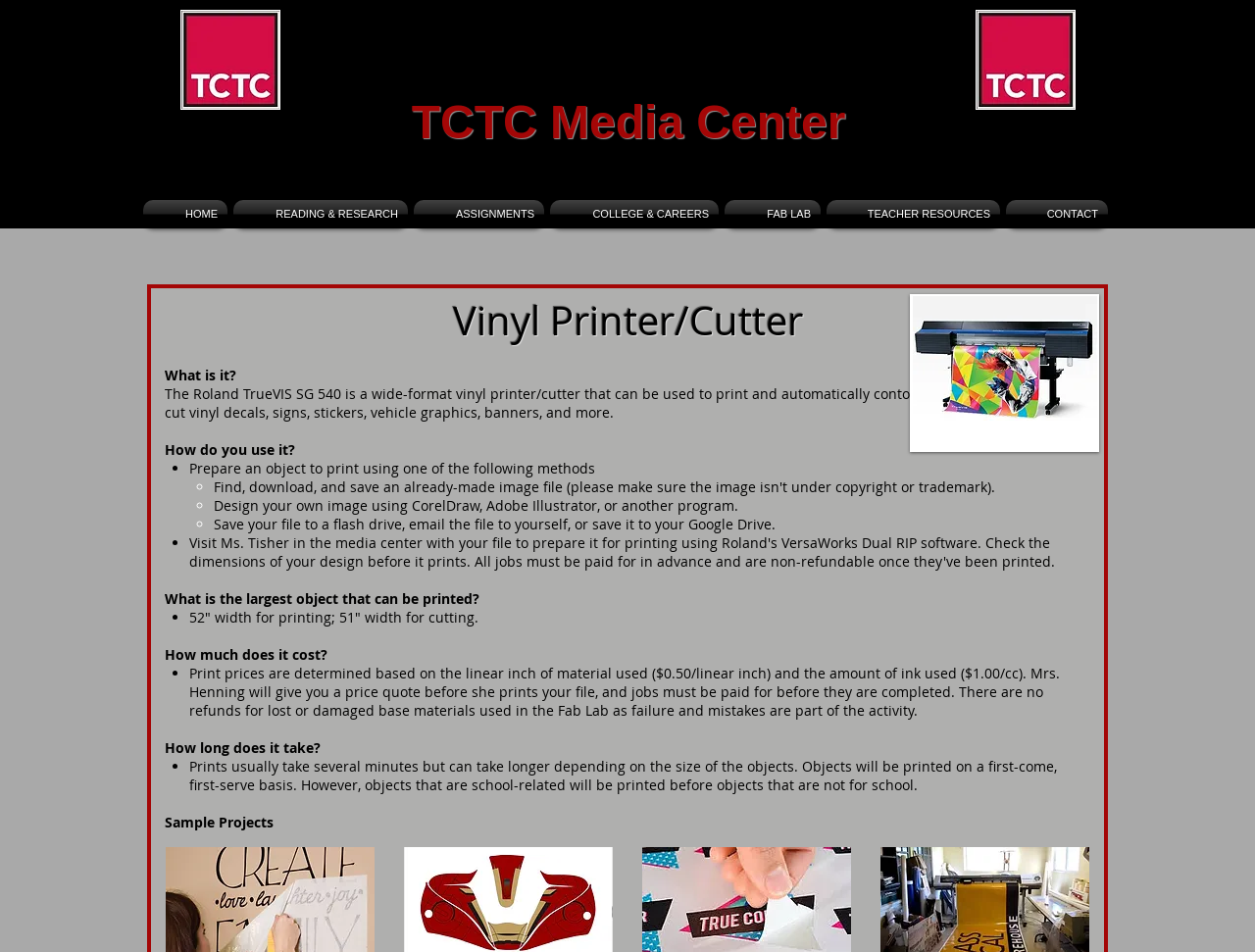What is shown in the image?
Give a comprehensive and detailed explanation for the question.

The image is described by the element 'Roland TrueVIS.jpg' which suggests that the image is of the Roland TrueVIS vinyl printer/cutter.